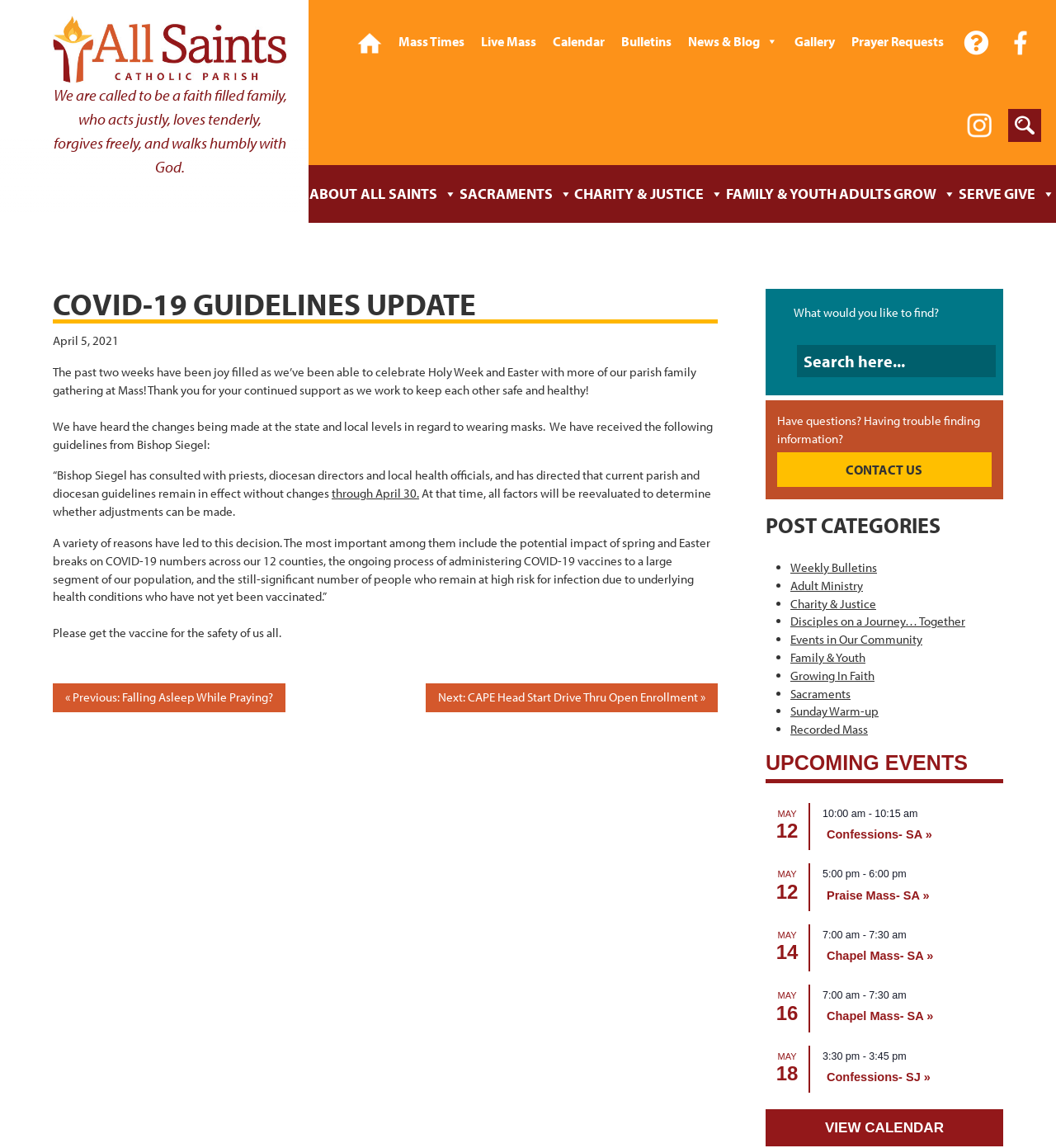Locate the bounding box coordinates of the region to be clicked to comply with the following instruction: "View Upcoming Events". The coordinates must be four float numbers between 0 and 1, in the form [left, top, right, bottom].

[0.725, 0.652, 0.95, 0.682]